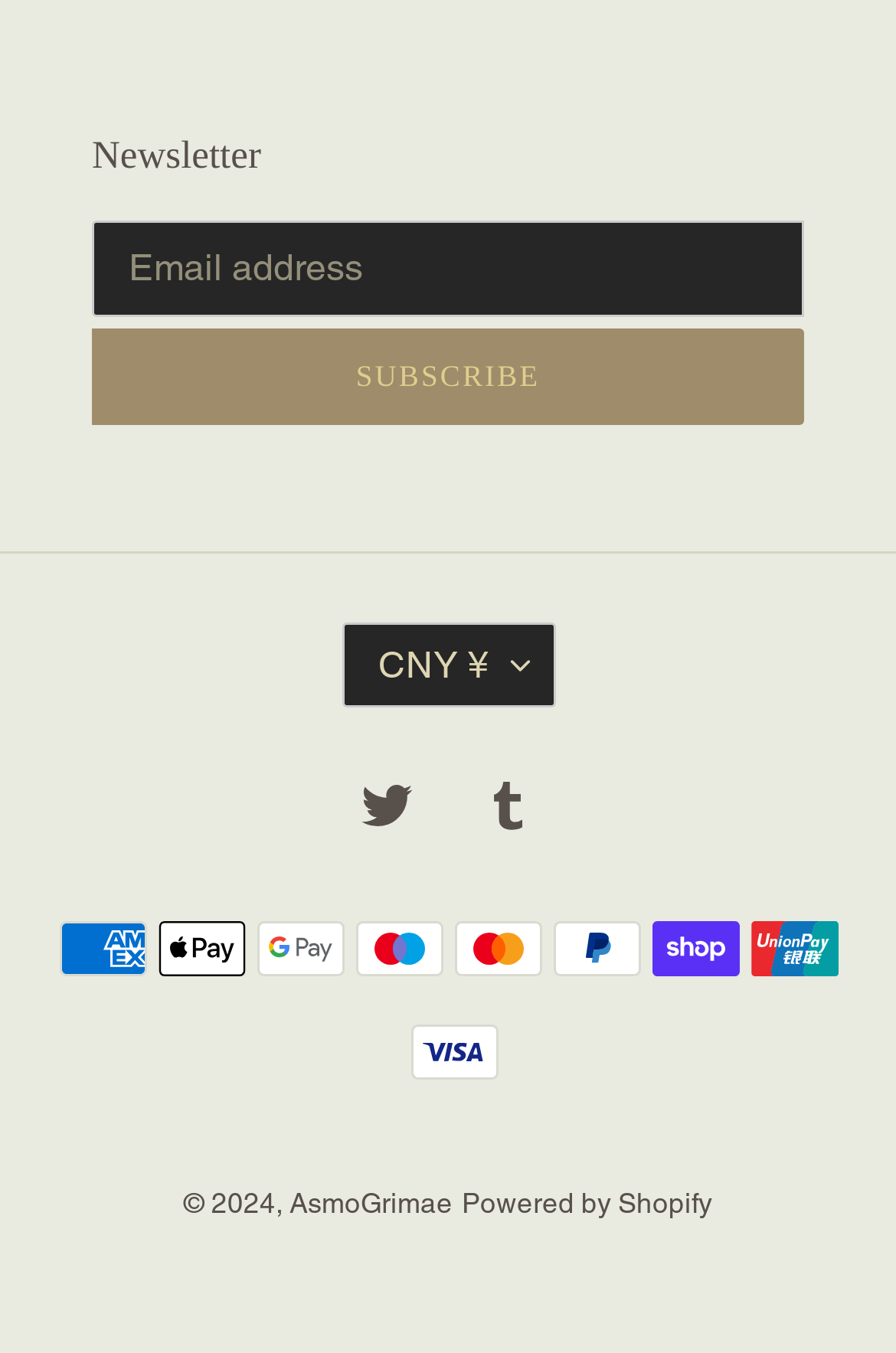Identify the bounding box coordinates for the UI element described as: "AsmoGrimae".

[0.323, 0.877, 0.505, 0.901]